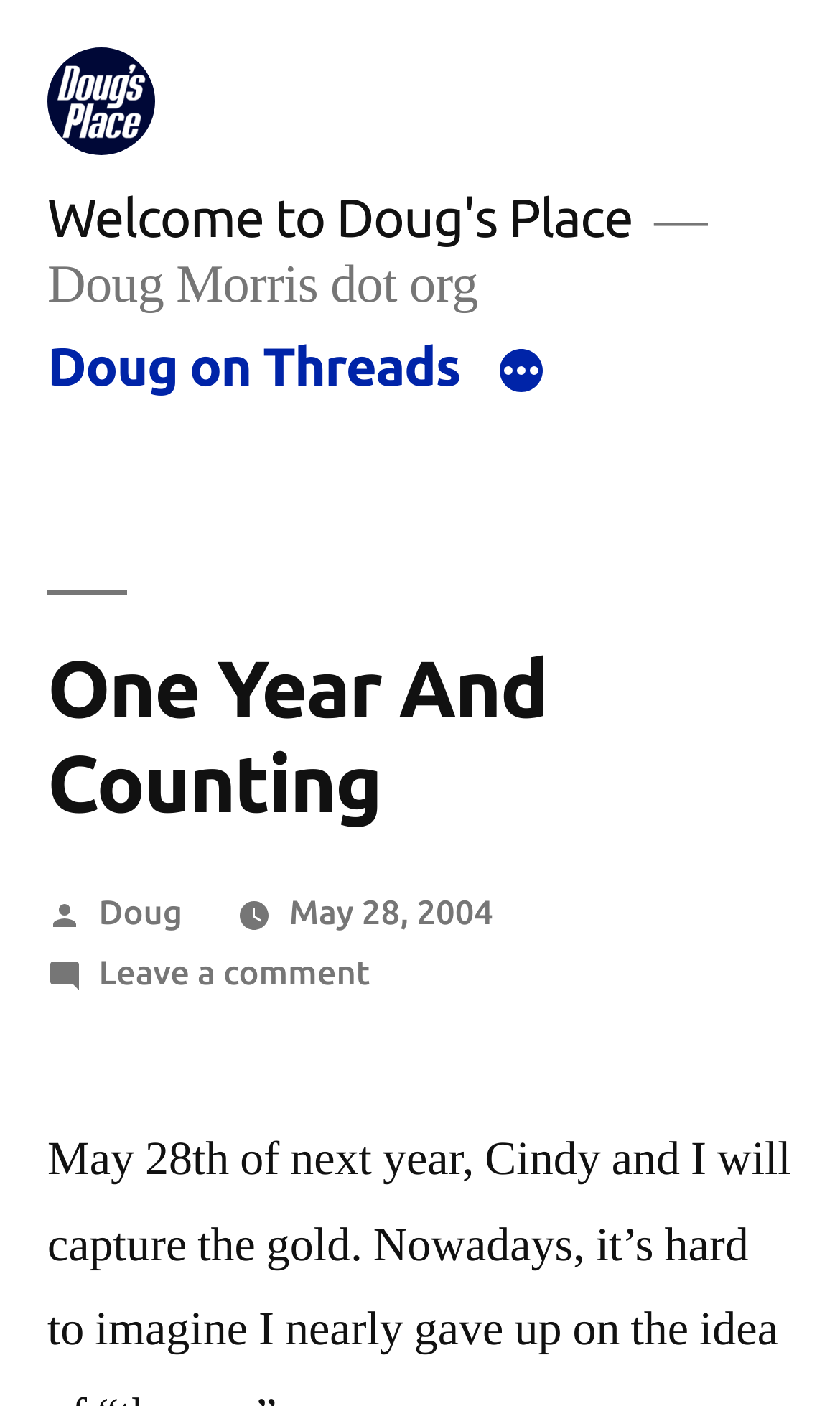When was the latest article posted?
Answer the question using a single word or phrase, according to the image.

May 28, 2004